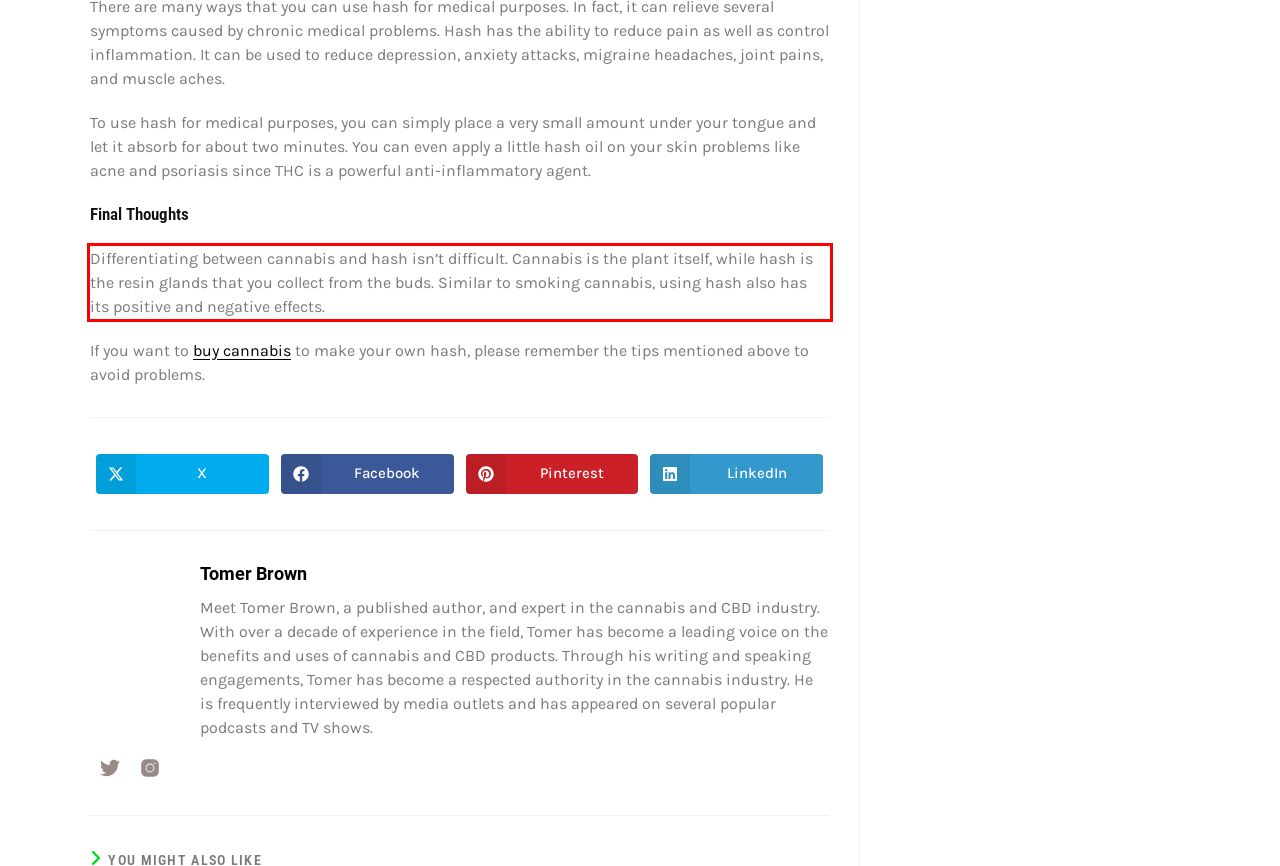You are provided with a screenshot of a webpage containing a red bounding box. Please extract the text enclosed by this red bounding box.

Differentiating between cannabis and hash isn’t difficult. Cannabis is the plant itself, while hash is the resin glands that you collect from the buds. Similar to smoking cannabis, using hash also has its positive and negative effects.